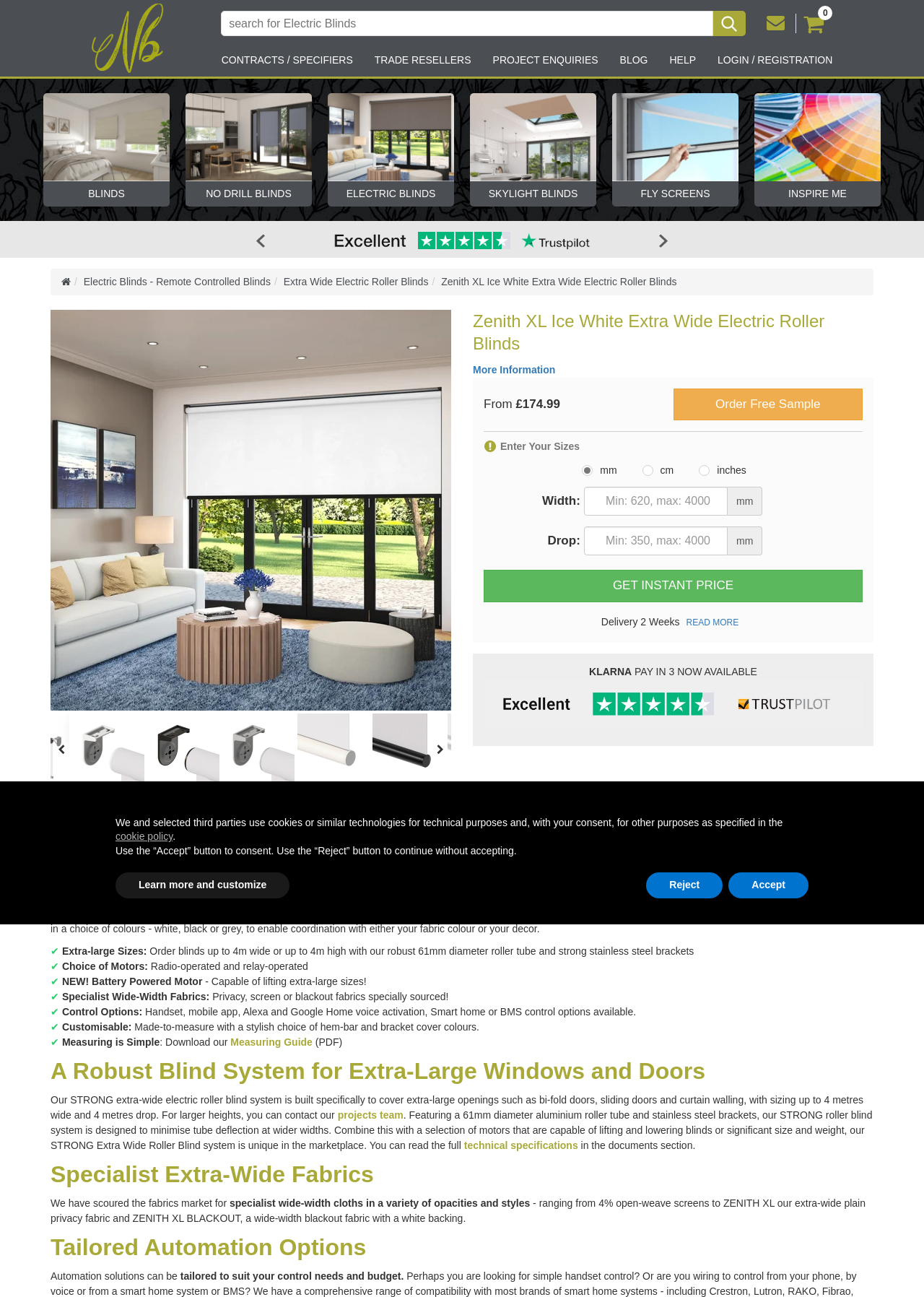What is the rating of NewBlinds.co.uk on Trustpilot? Please answer the question using a single word or phrase based on the image.

4.5-Stars